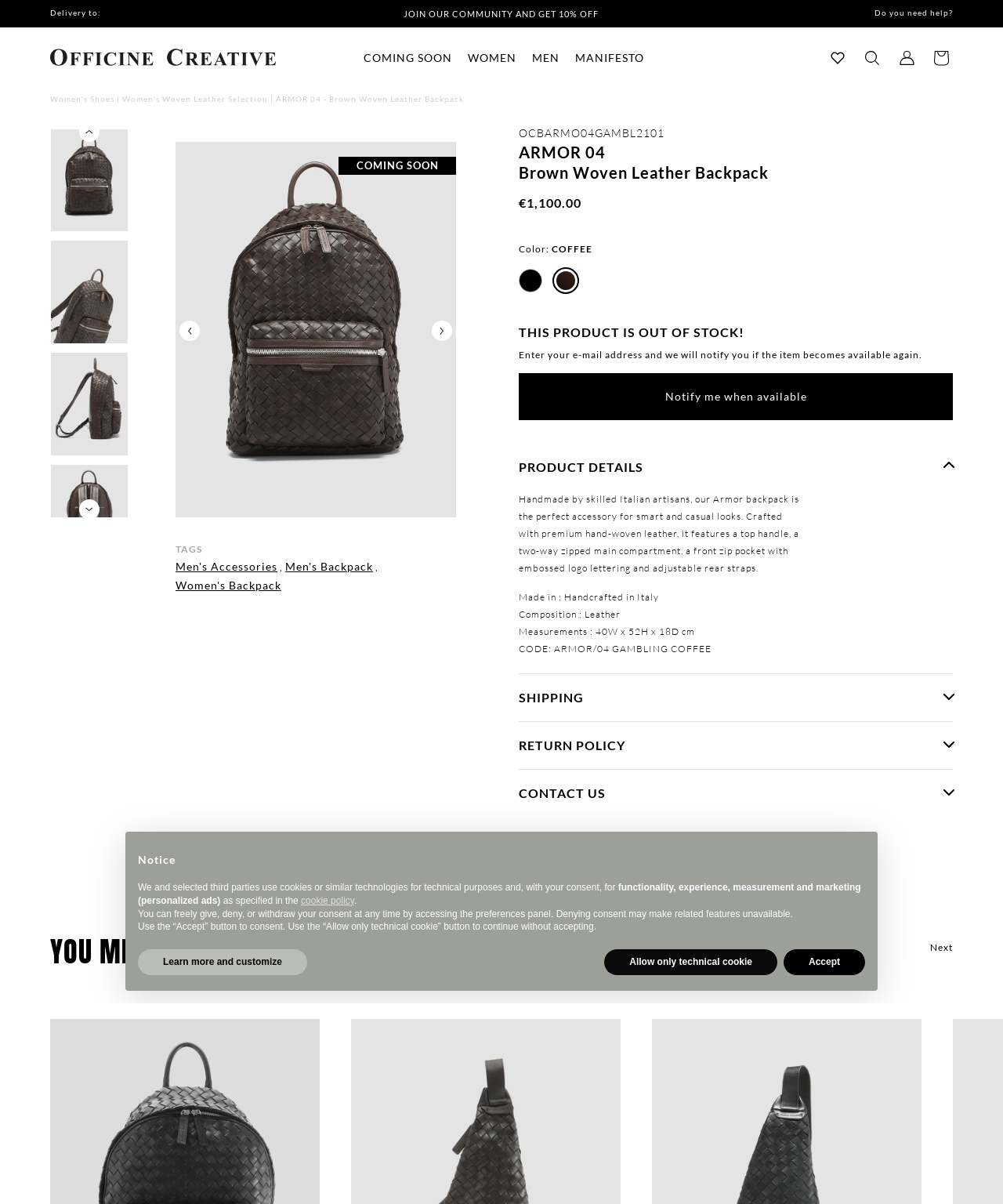What is the material of the backpack?
We need a detailed and exhaustive answer to the question. Please elaborate.

The material of the backpack can be found in the product details section, where it is written as 'Composition : Leather'.